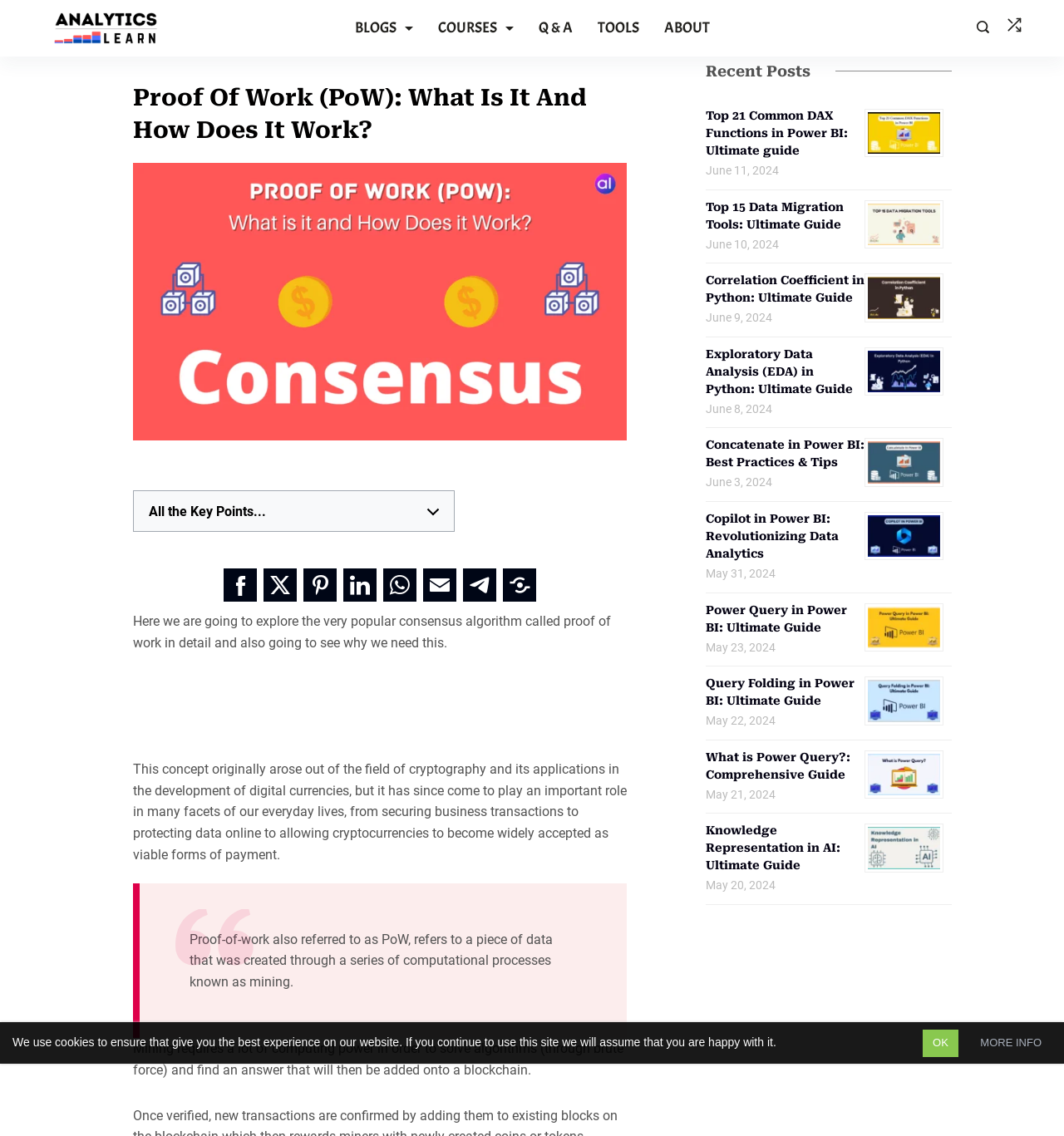Identify the bounding box coordinates of the specific part of the webpage to click to complete this instruction: "Click on the 'AnalyticsLearn' link".

[0.051, 0.011, 0.148, 0.039]